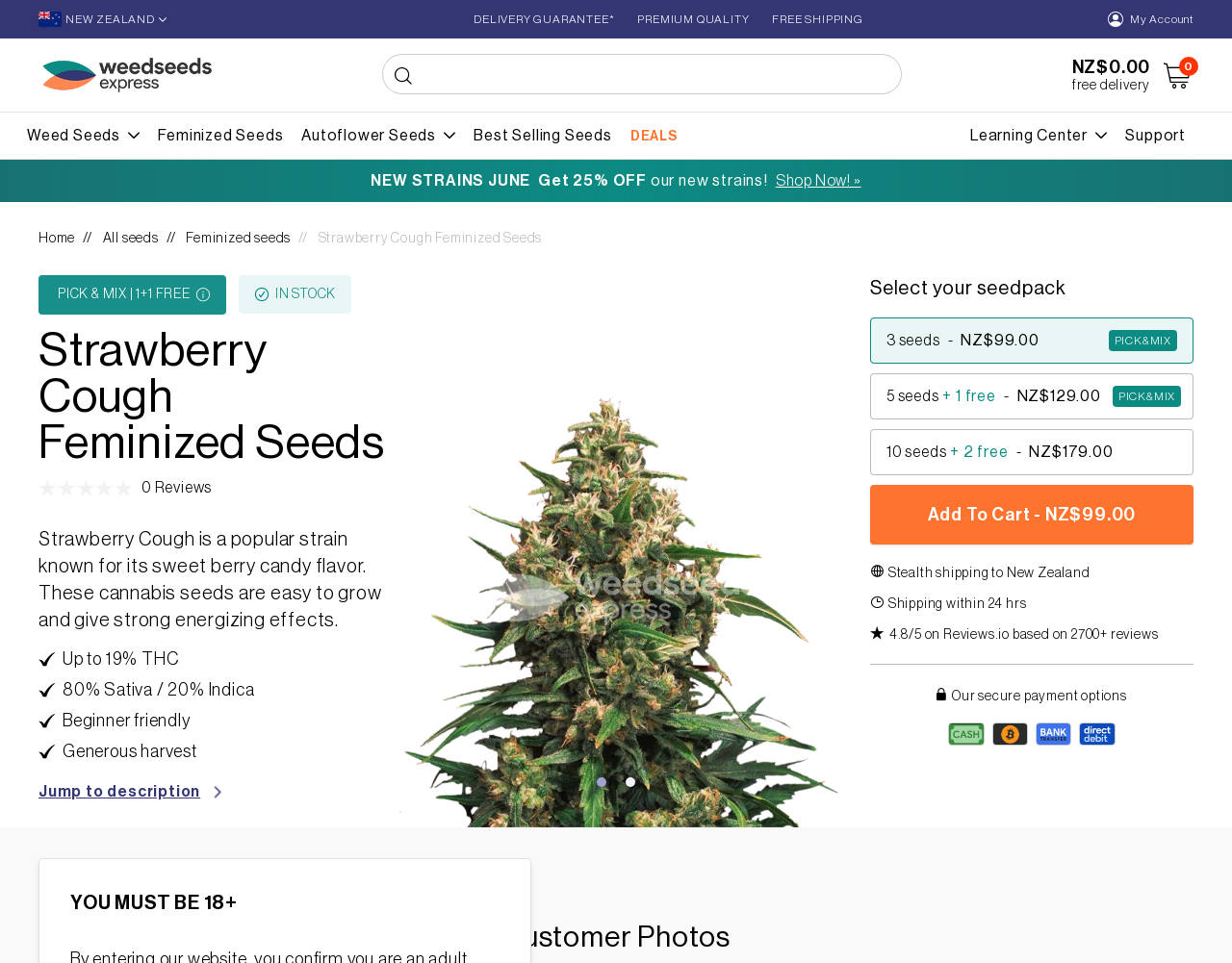Please specify the bounding box coordinates of the area that should be clicked to accomplish the following instruction: "Visit the 'What is Go Beyond' page". The coordinates should consist of four float numbers between 0 and 1, i.e., [left, top, right, bottom].

None